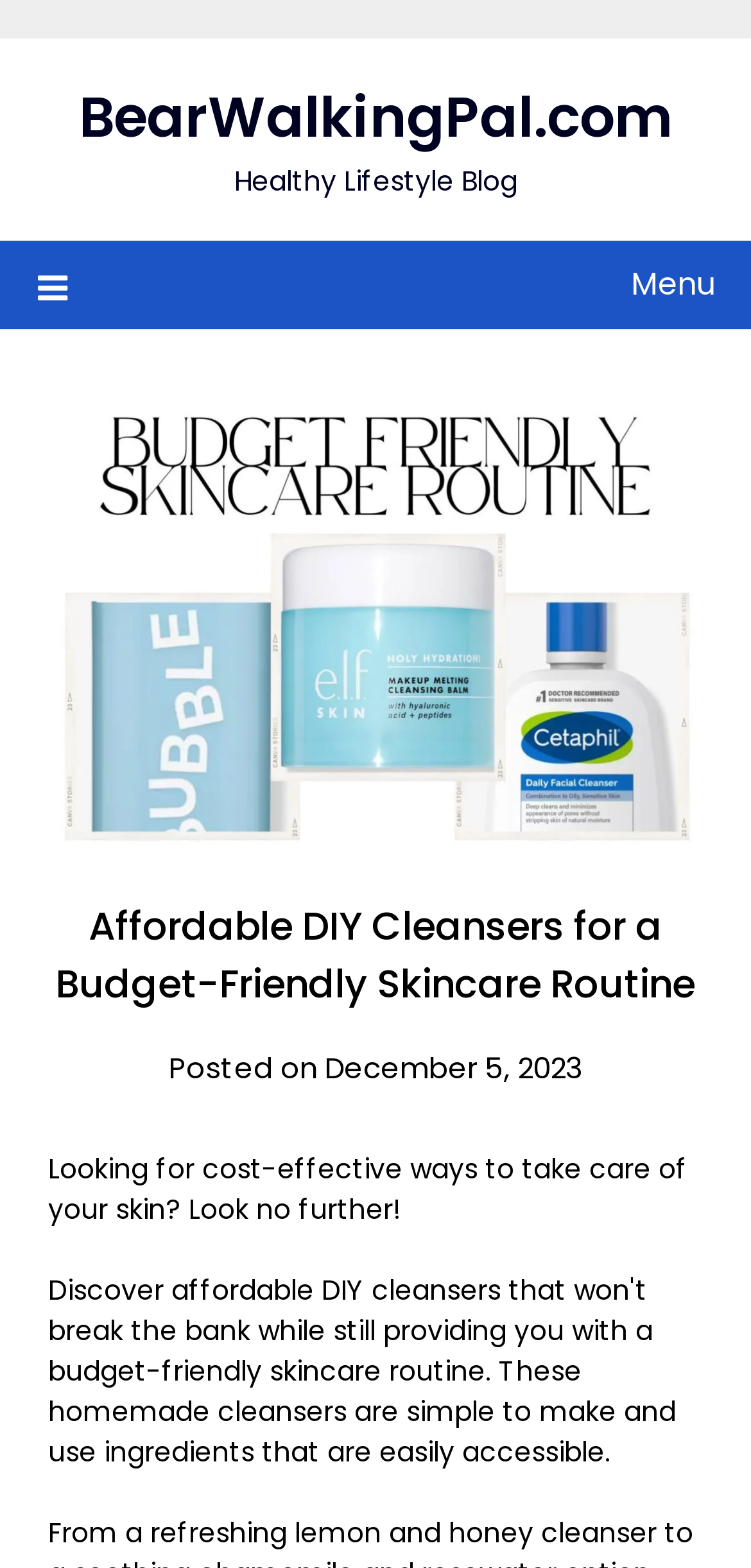Provide your answer in one word or a succinct phrase for the question: 
What is the purpose of the webpage?

To provide affordable DIY cleansers for skincare